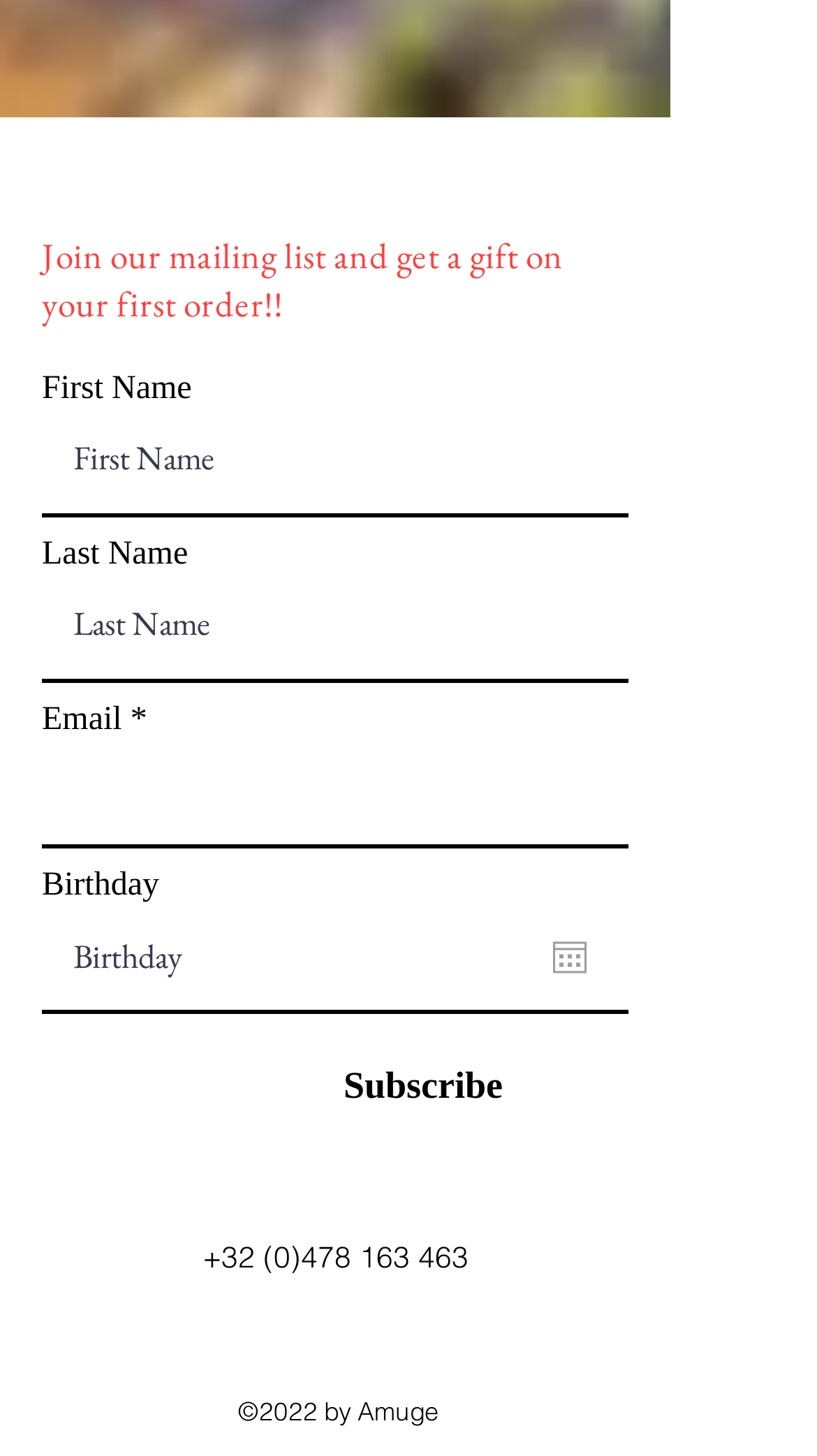Please provide the bounding box coordinates for the element that needs to be clicked to perform the following instruction: "Subscribe". The coordinates should be given as four float numbers between 0 and 1, i.e., [left, top, right, bottom].

[0.205, 0.711, 0.615, 0.78]